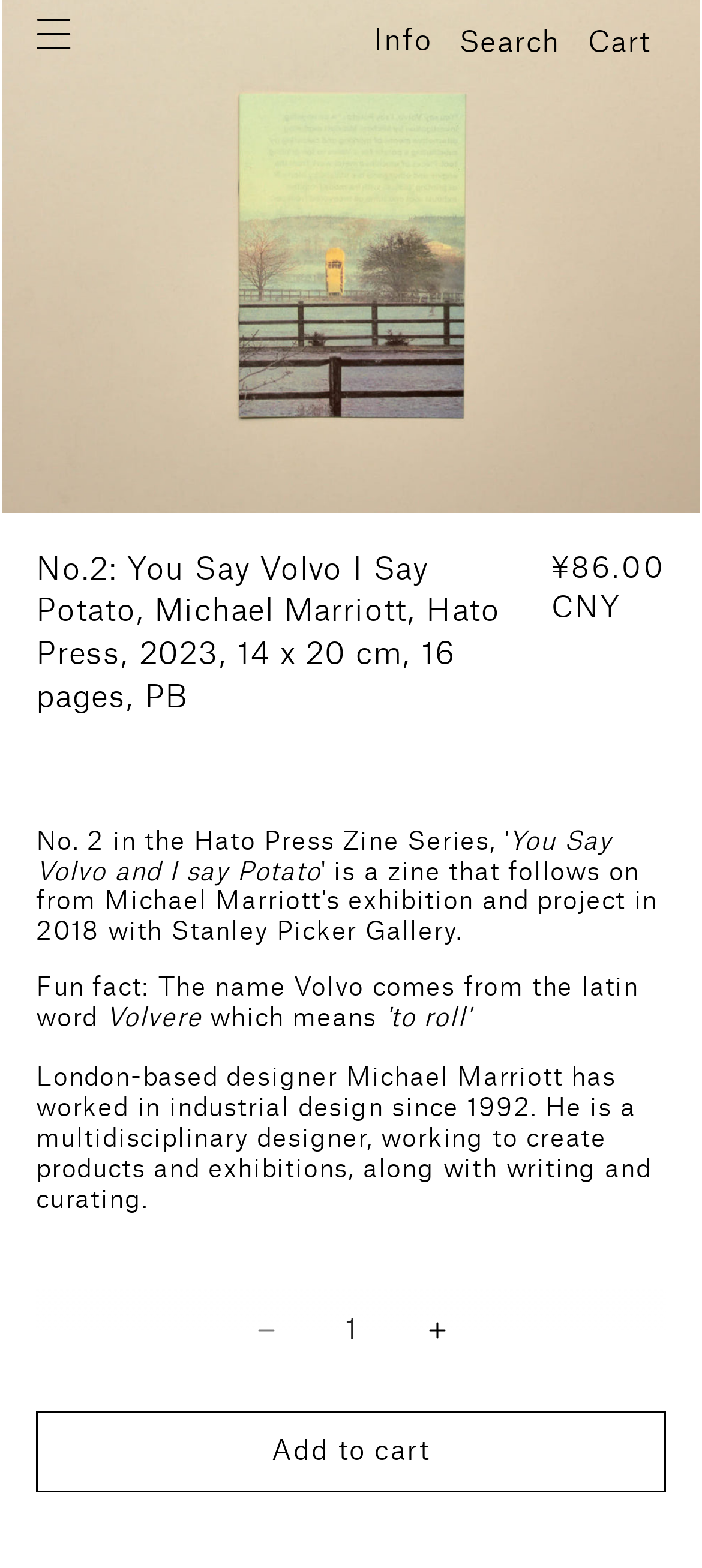Specify the bounding box coordinates of the region I need to click to perform the following instruction: "Click on the 'Blog' link". The coordinates must be four float numbers in the range of 0 to 1, i.e., [left, top, right, bottom].

None